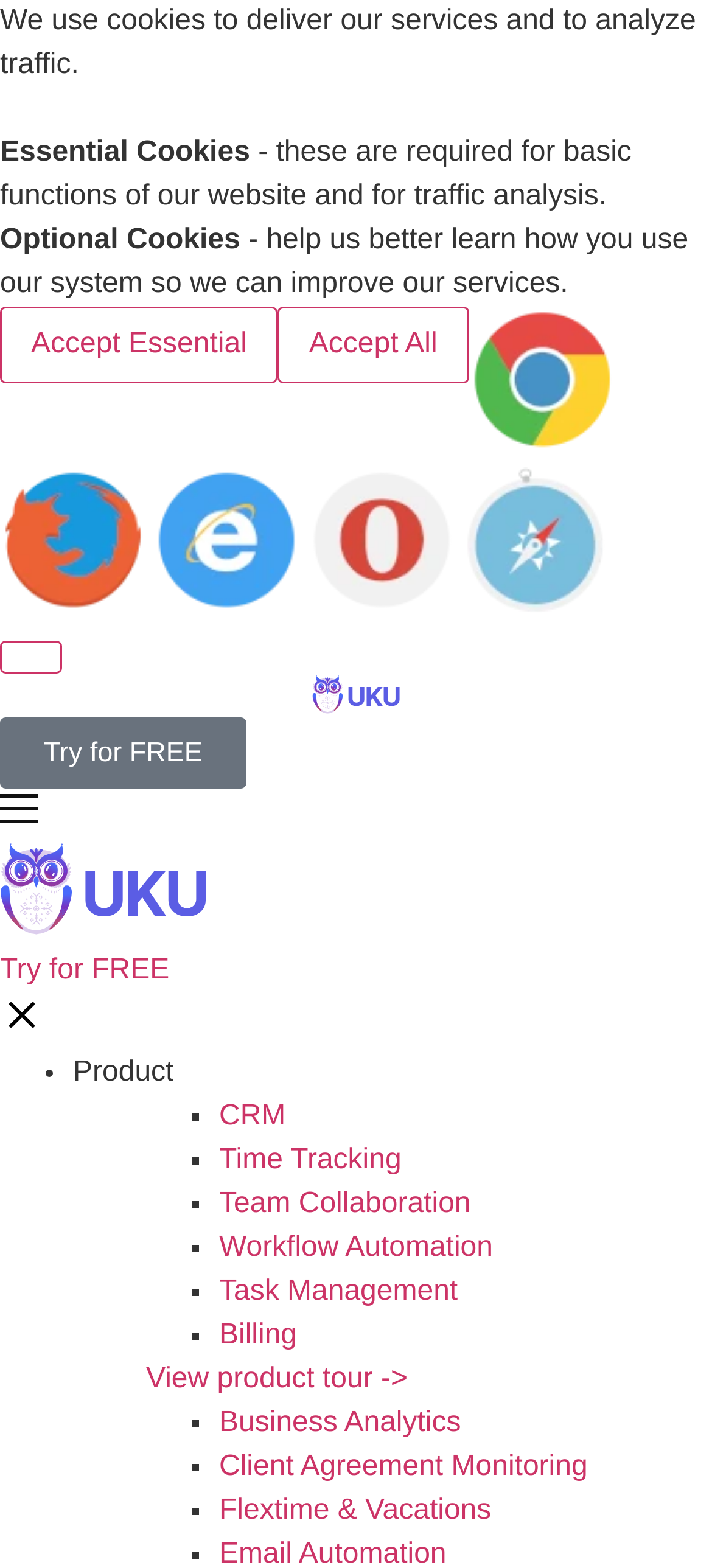Please reply with a single word or brief phrase to the question: 
What is the purpose of the 'Try for FREE' button?

To try the product for free